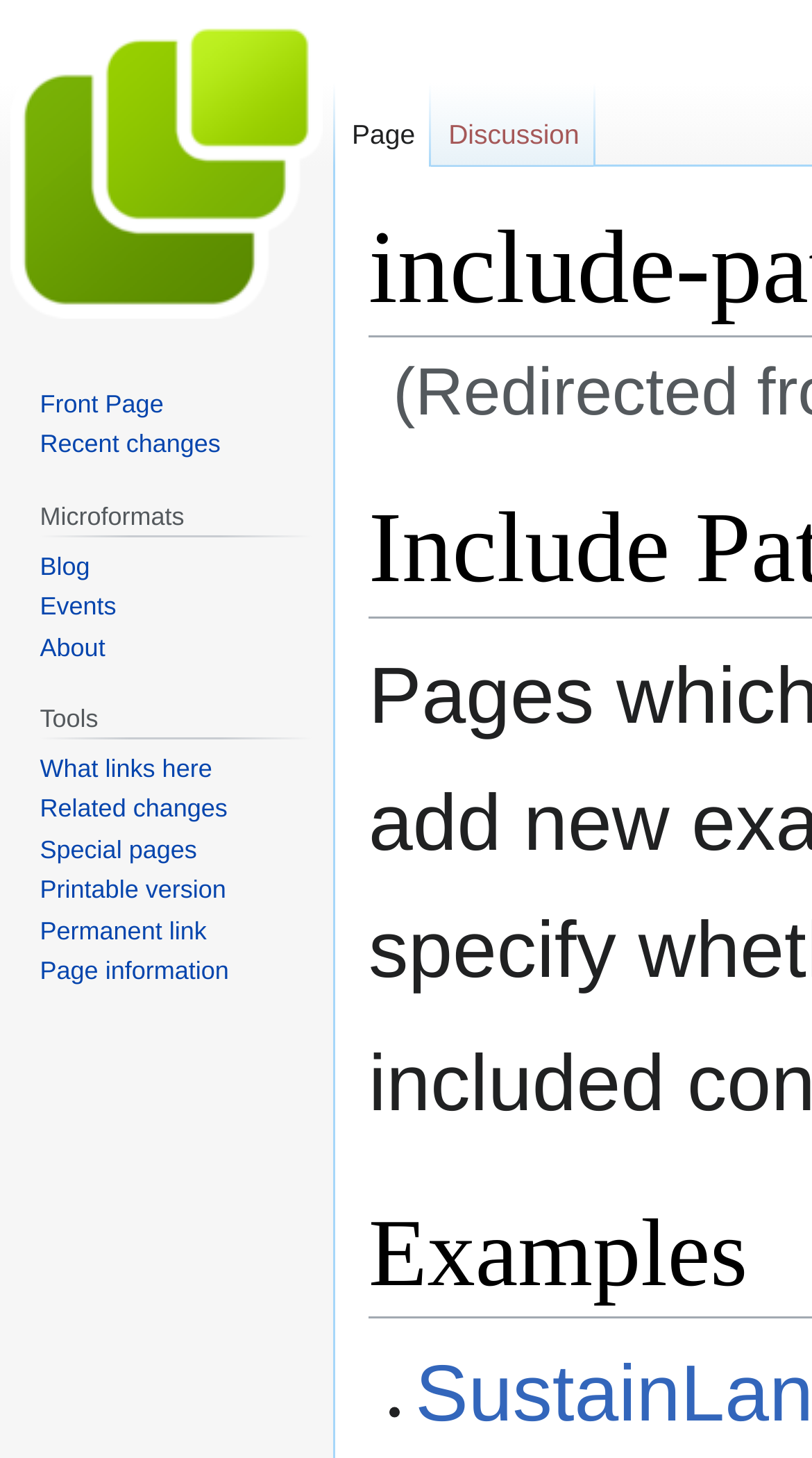How many links have shortcut keys?
By examining the image, provide a one-word or phrase answer.

5